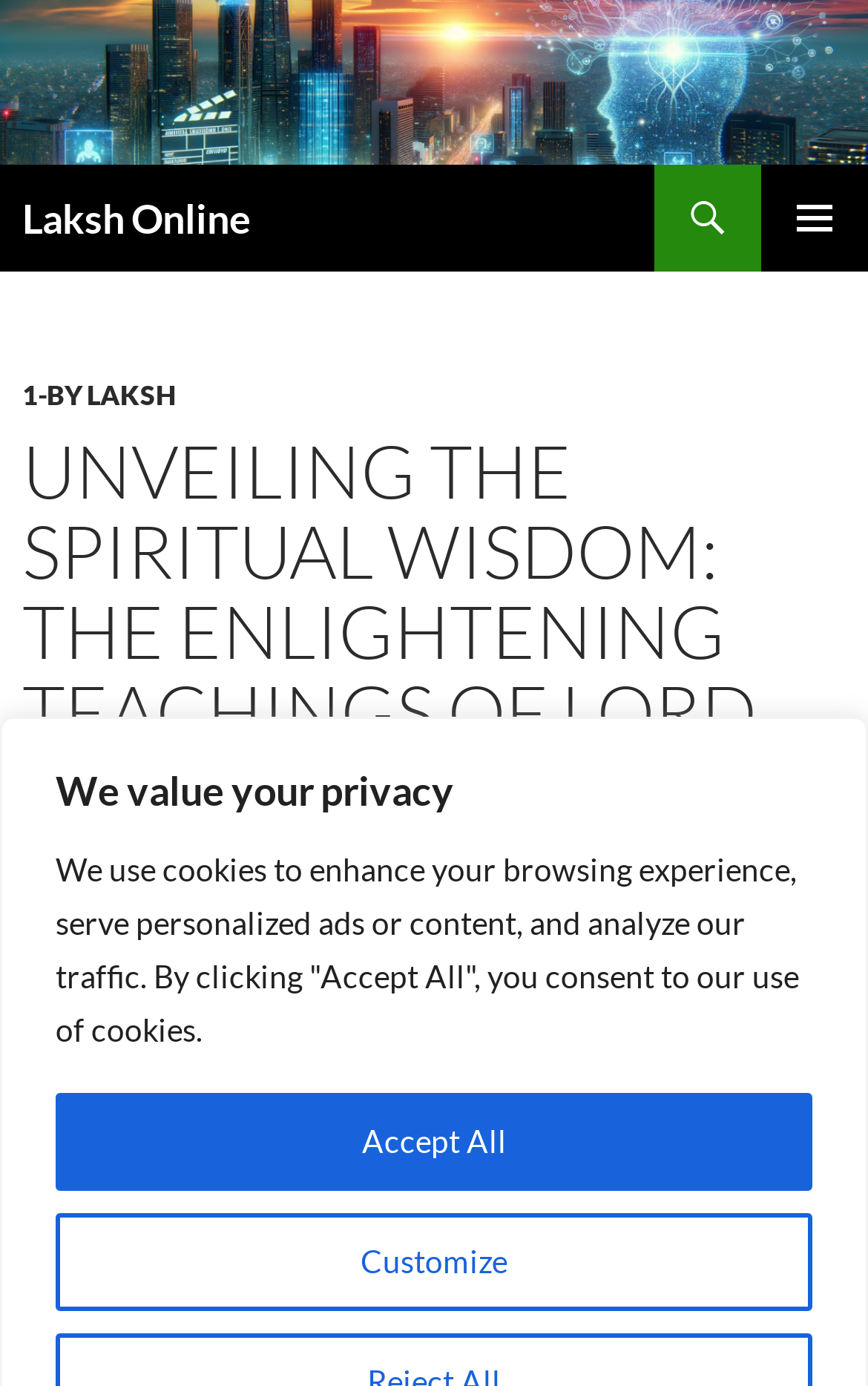Provide a single word or phrase to answer the given question: 
How many minutes does it take to read the article?

9 minutes